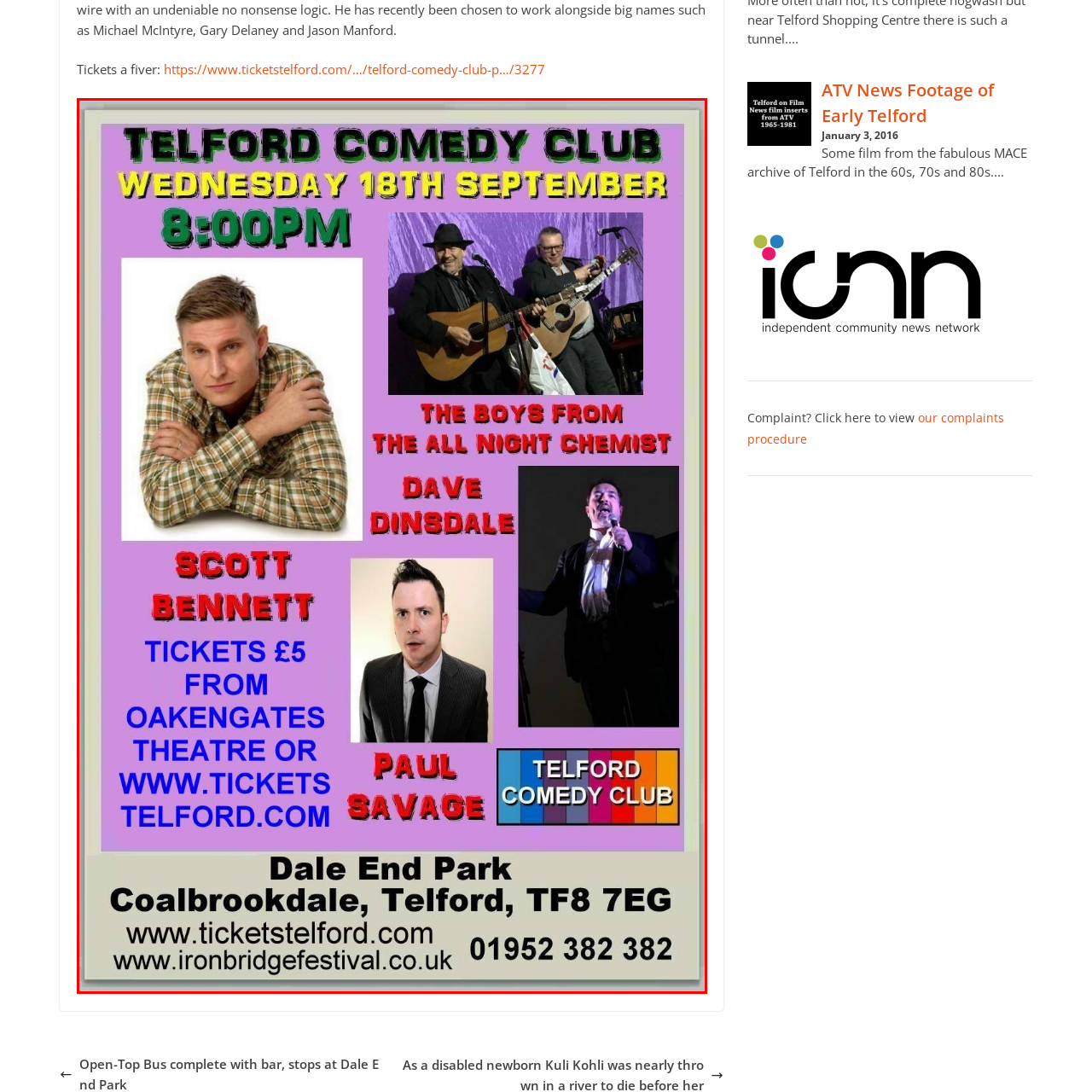Look closely at the section within the red border and give a one-word or brief phrase response to this question: 
How much do the tickets cost?

£5